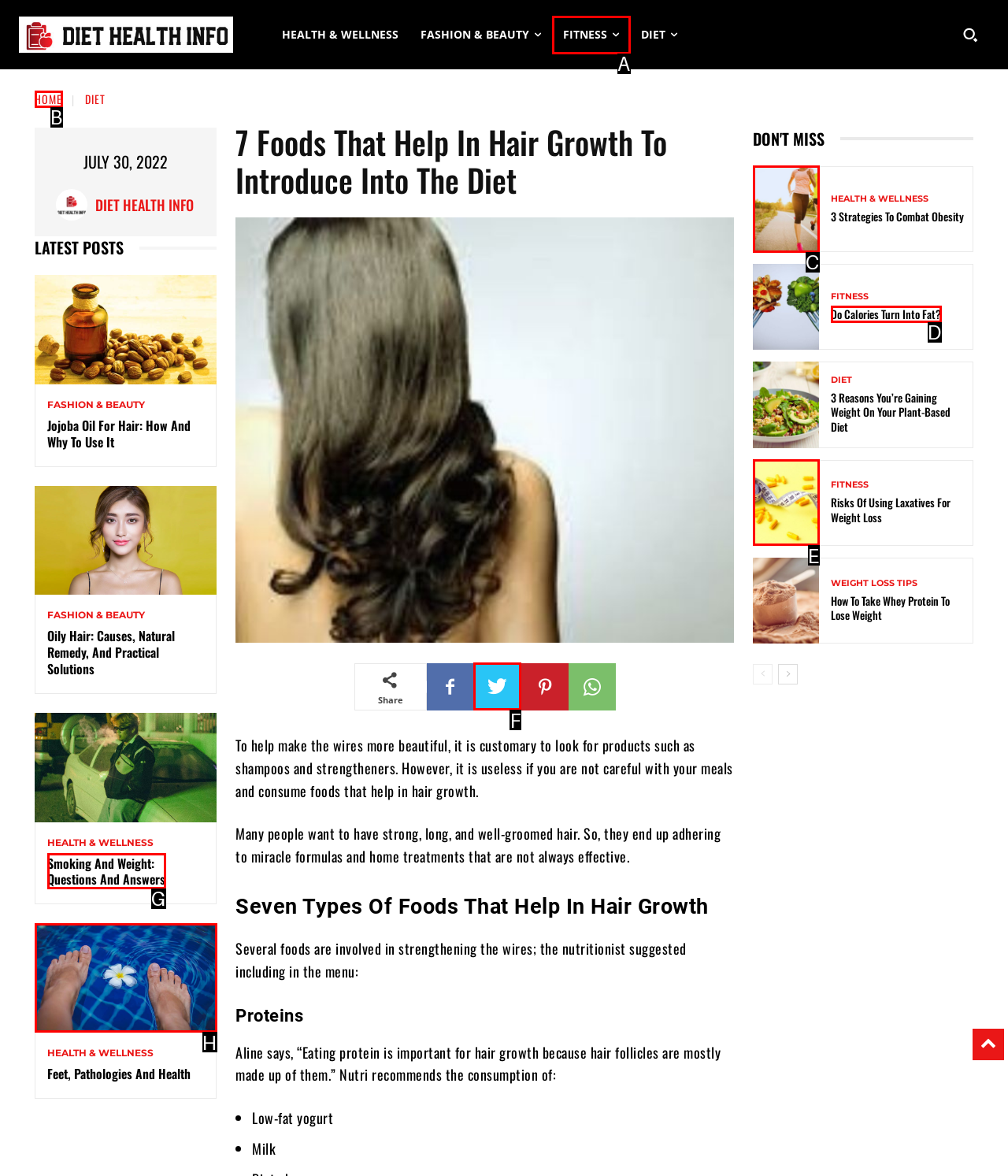Pick the option that best fits the description: title="Feet, Pathologies And Health". Reply with the letter of the matching option directly.

H